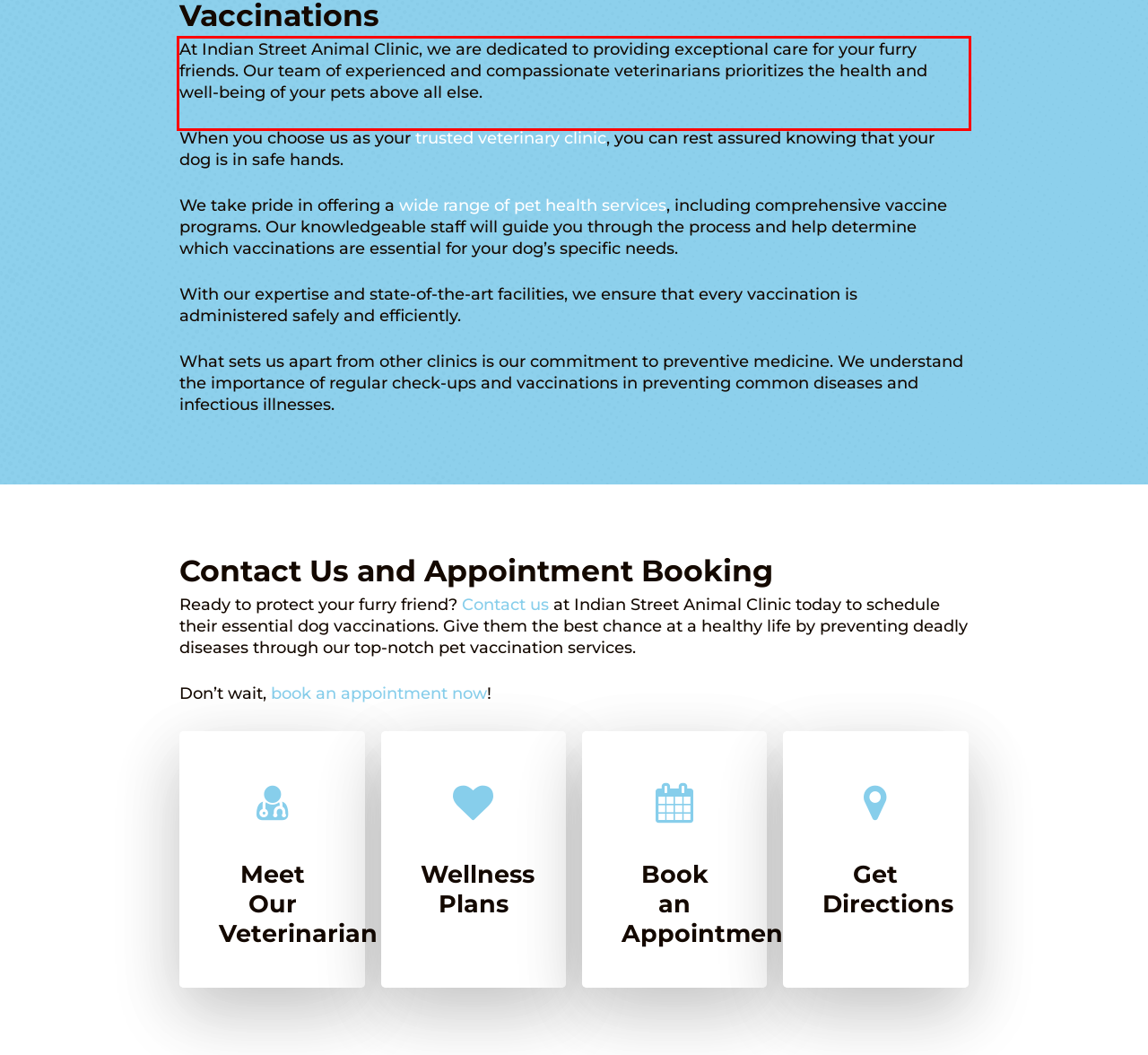Please perform OCR on the text within the red rectangle in the webpage screenshot and return the text content.

At Indian Street Animal Clinic, we are dedicated to providing exceptional care for your furry friends. Our team of experienced and compassionate veterinarians prioritizes the health and well-being of your pets above all else.